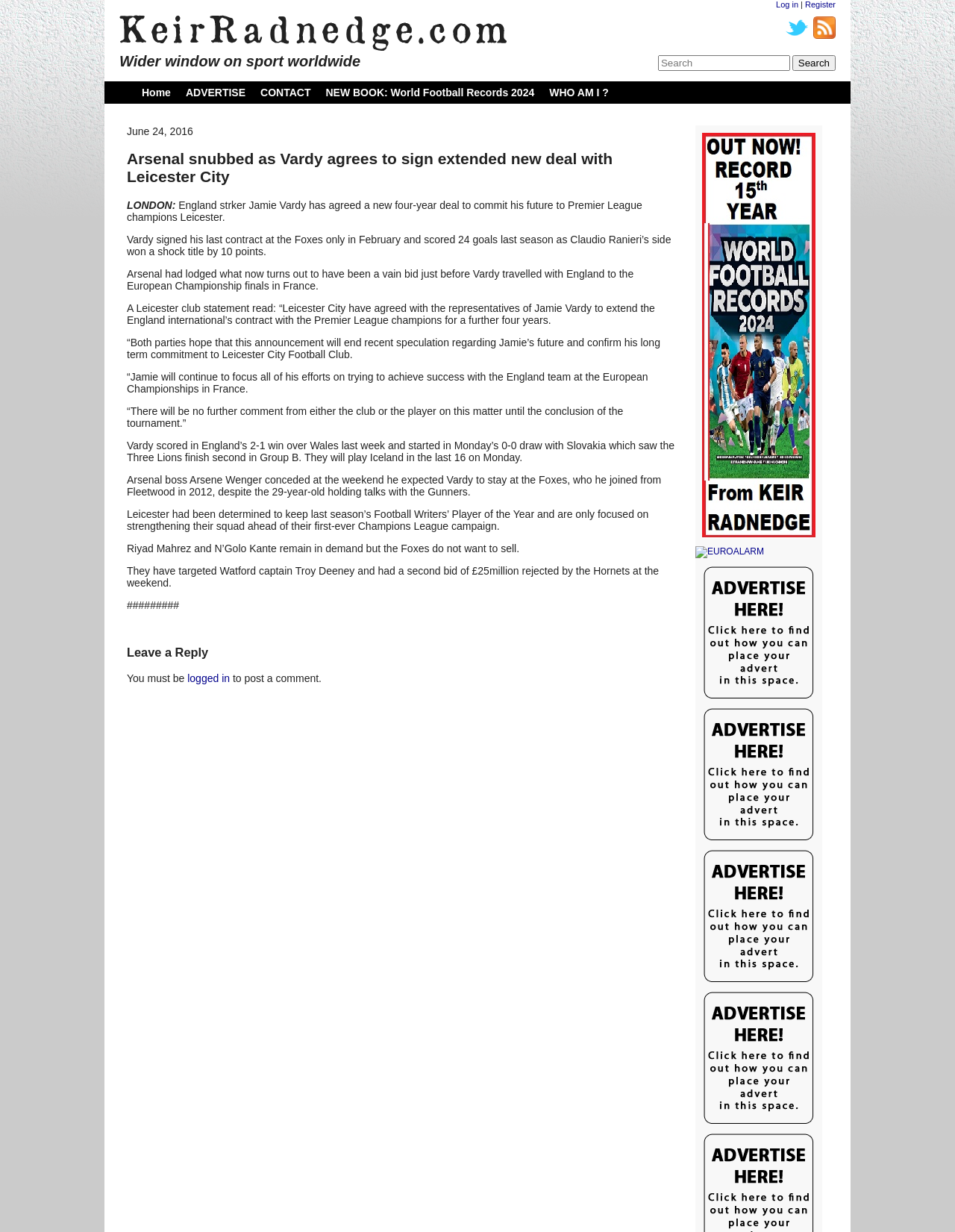What is the name of the book mentioned in the webpage?
Answer the question with a single word or phrase by looking at the picture.

World Football Records 2024